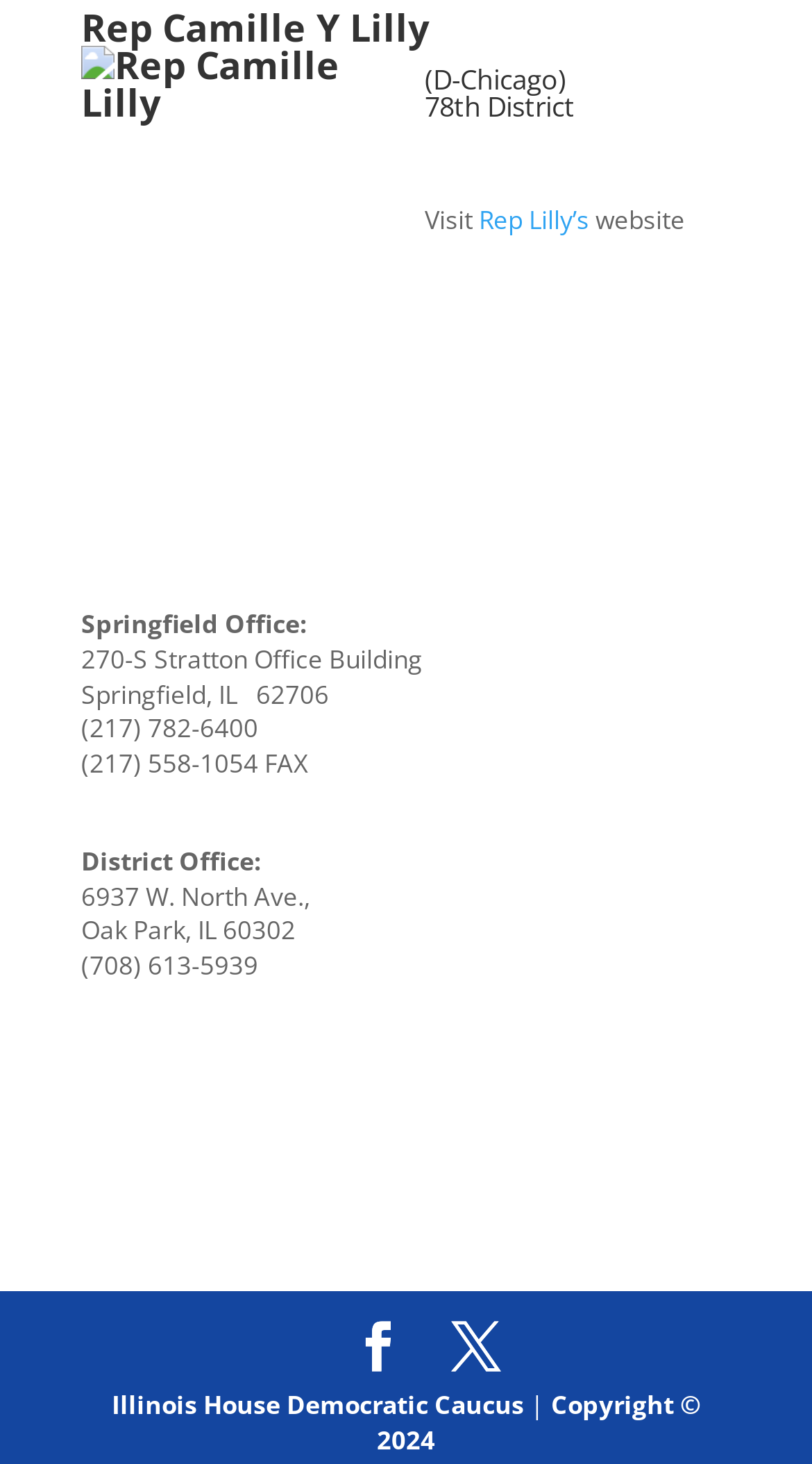Determine the bounding box for the described HTML element: "Copyright © 2024". Ensure the coordinates are four float numbers between 0 and 1 in the format [left, top, right, bottom].

[0.464, 0.947, 0.863, 0.995]